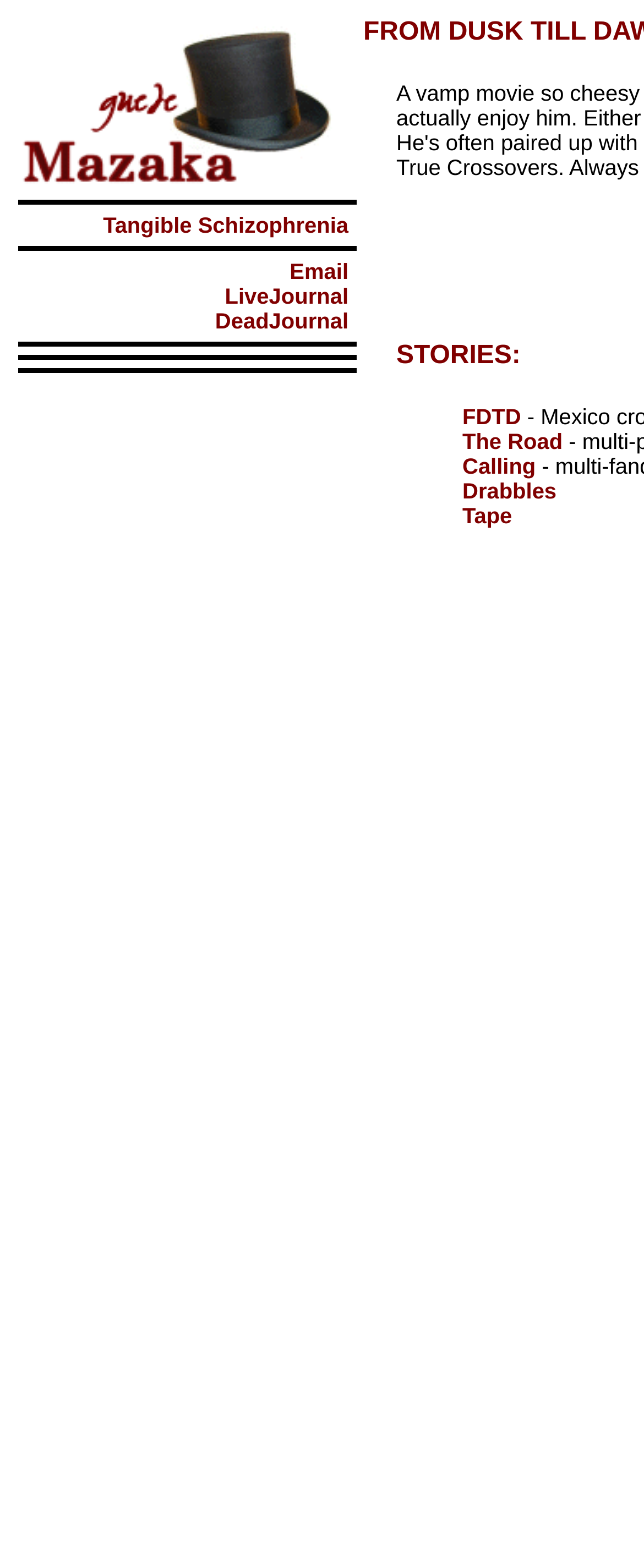Find the bounding box coordinates of the element you need to click on to perform this action: 'View the FDTD story'. The coordinates should be represented by four float values between 0 and 1, in the format [left, top, right, bottom].

[0.718, 0.258, 0.809, 0.274]